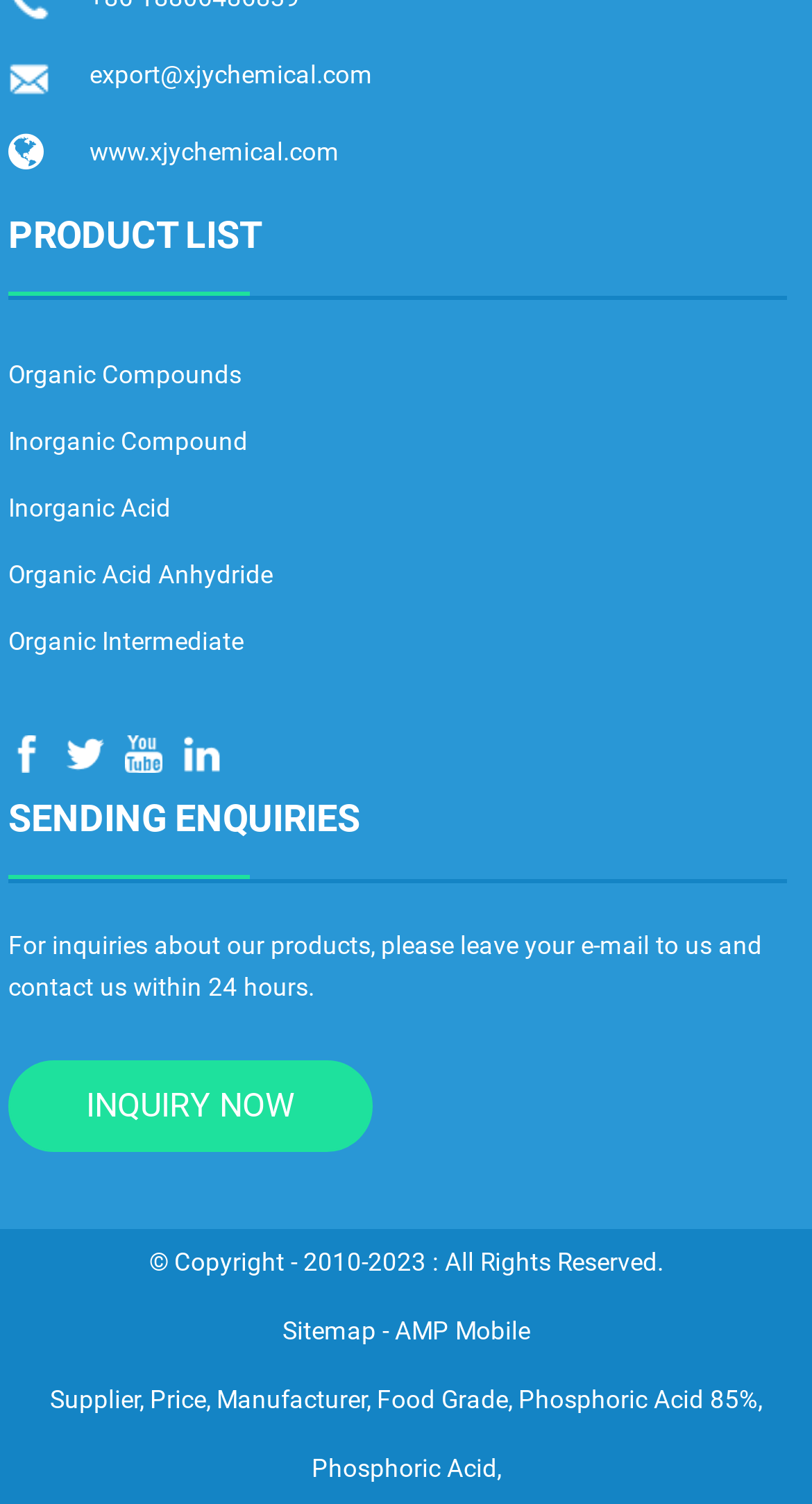Determine the bounding box coordinates of the target area to click to execute the following instruction: "Contact us through email."

[0.01, 0.705, 0.459, 0.766]